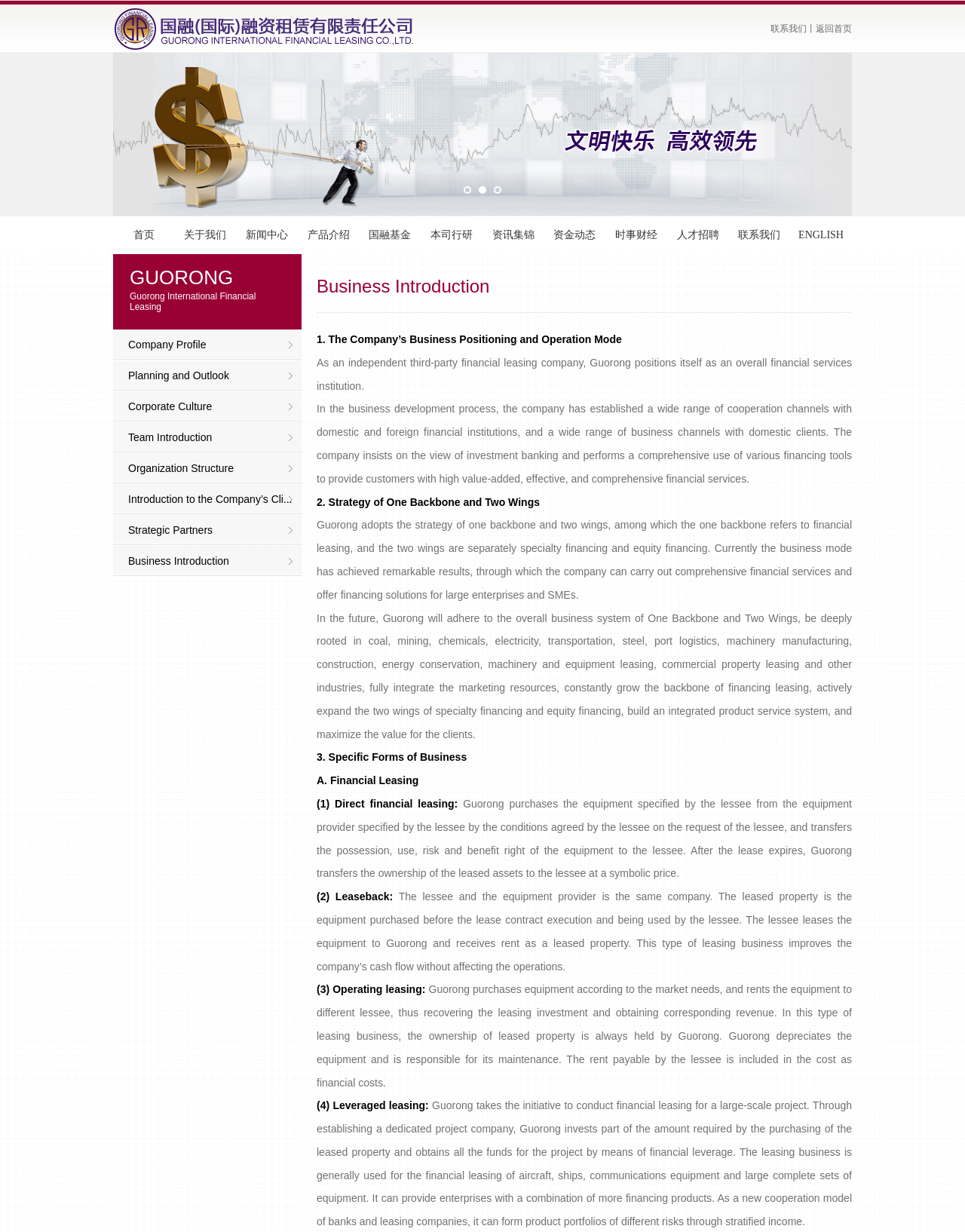Based on the element description, predict the bounding box coordinates (top-left x, top-left y, bottom-right x, bottom-right y) for the UI element in the screenshot: 新闻中心

[0.245, 0.176, 0.309, 0.206]